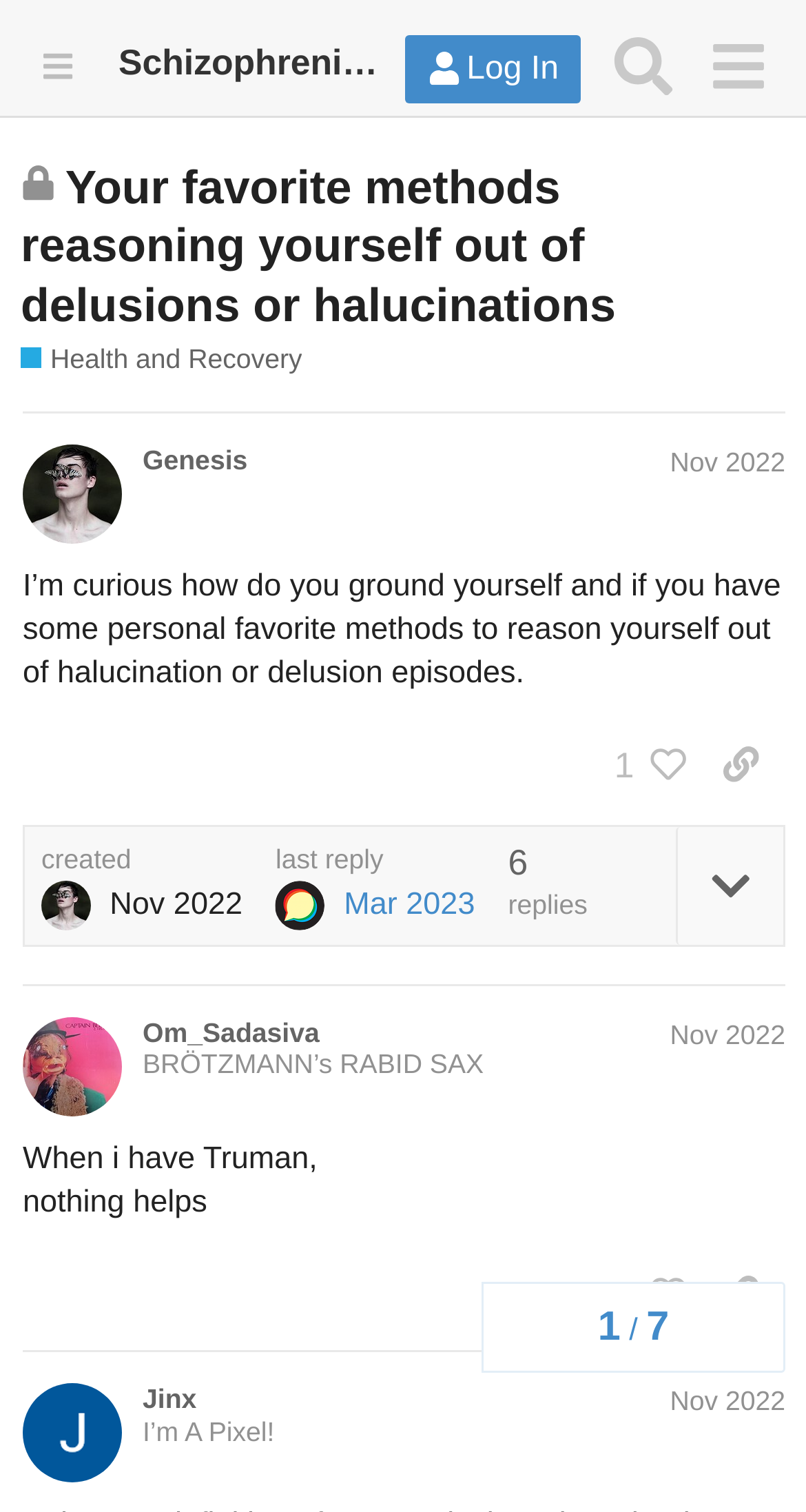Give the bounding box coordinates for the element described by: "Neel Achary".

None